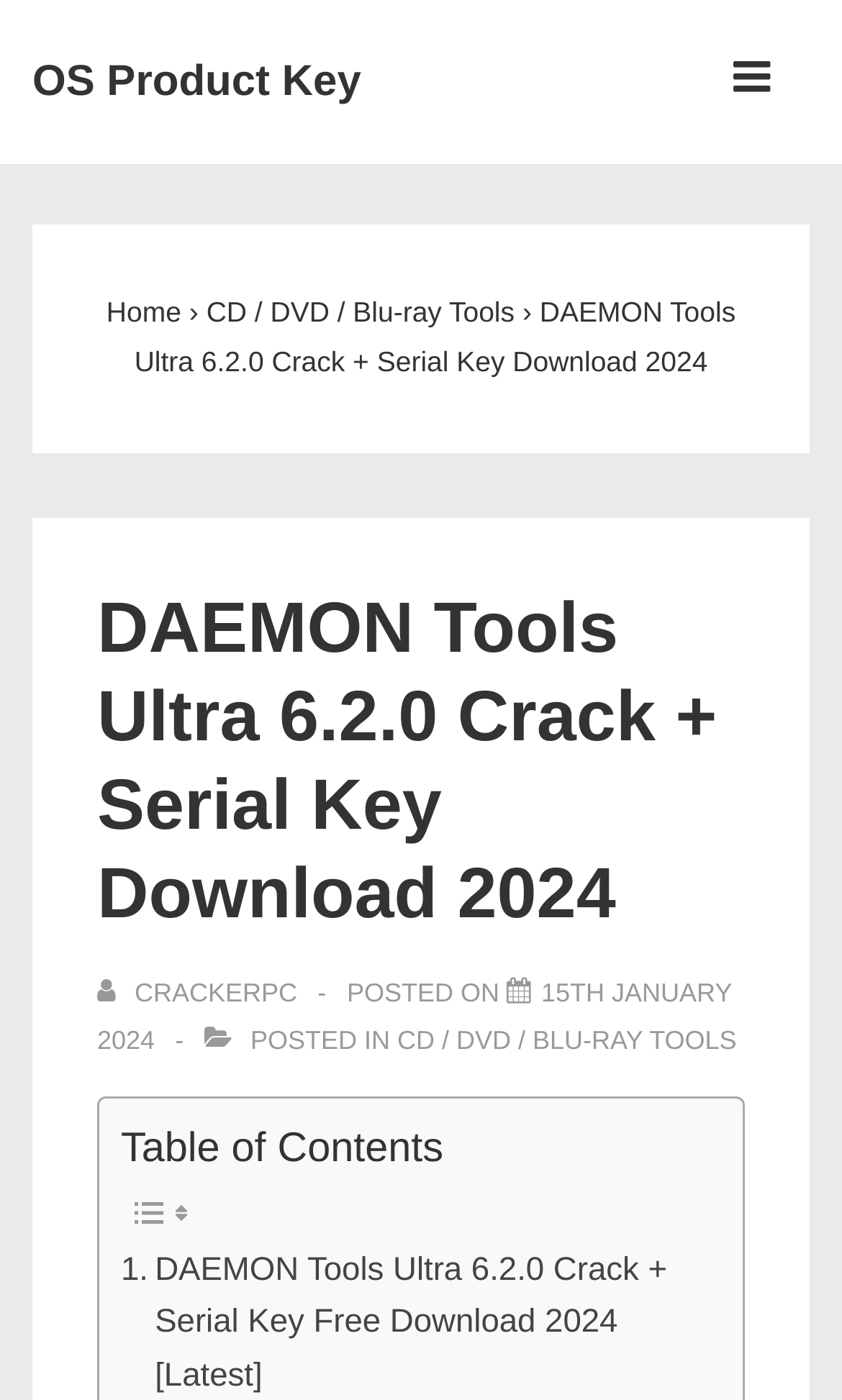Determine the bounding box for the described UI element: "15th January 2024".

[0.115, 0.698, 0.869, 0.754]